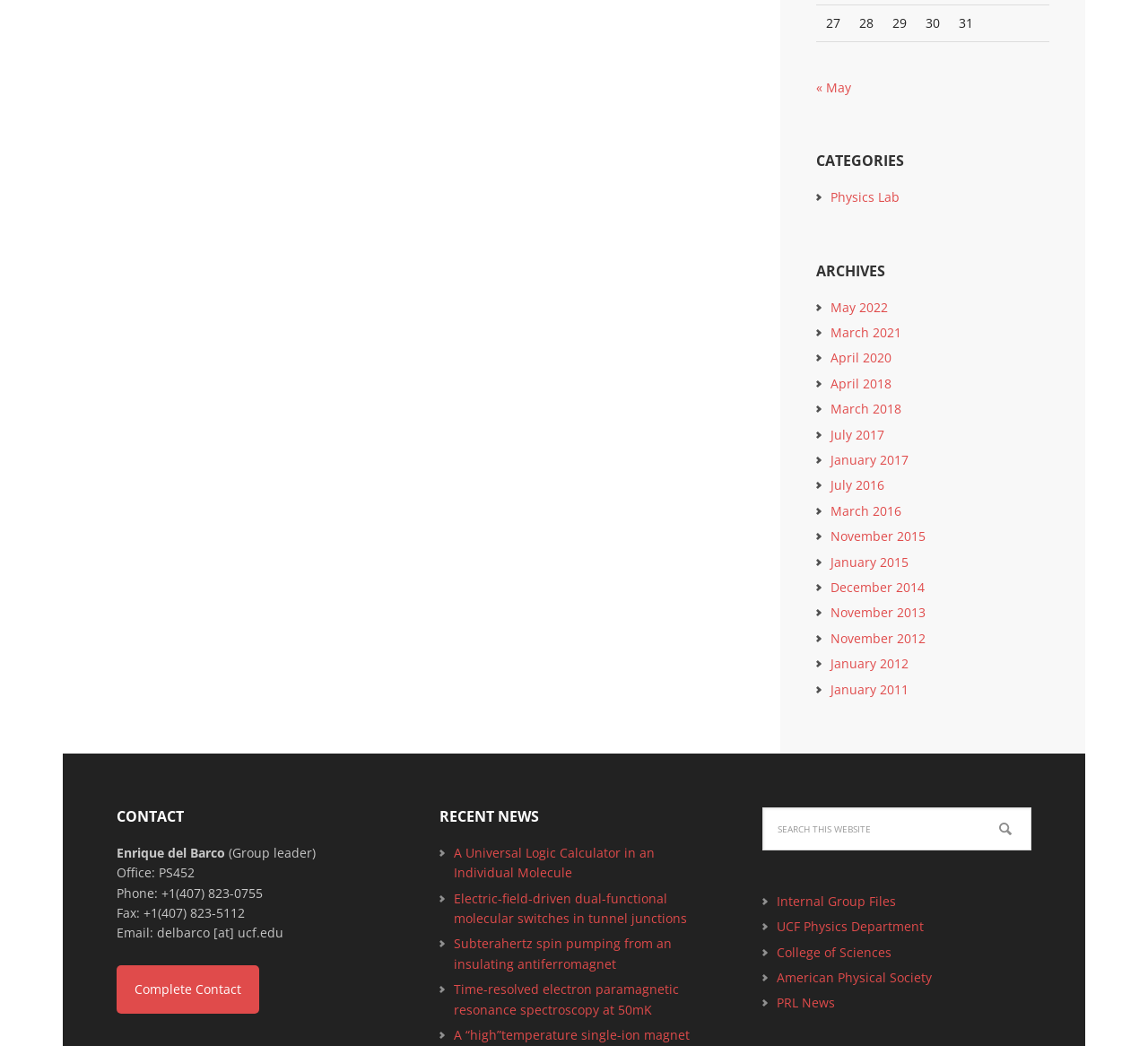Please find and report the bounding box coordinates of the element to click in order to perform the following action: "Search this website". The coordinates should be expressed as four float numbers between 0 and 1, in the format [left, top, right, bottom].

[0.664, 0.772, 0.898, 0.822]